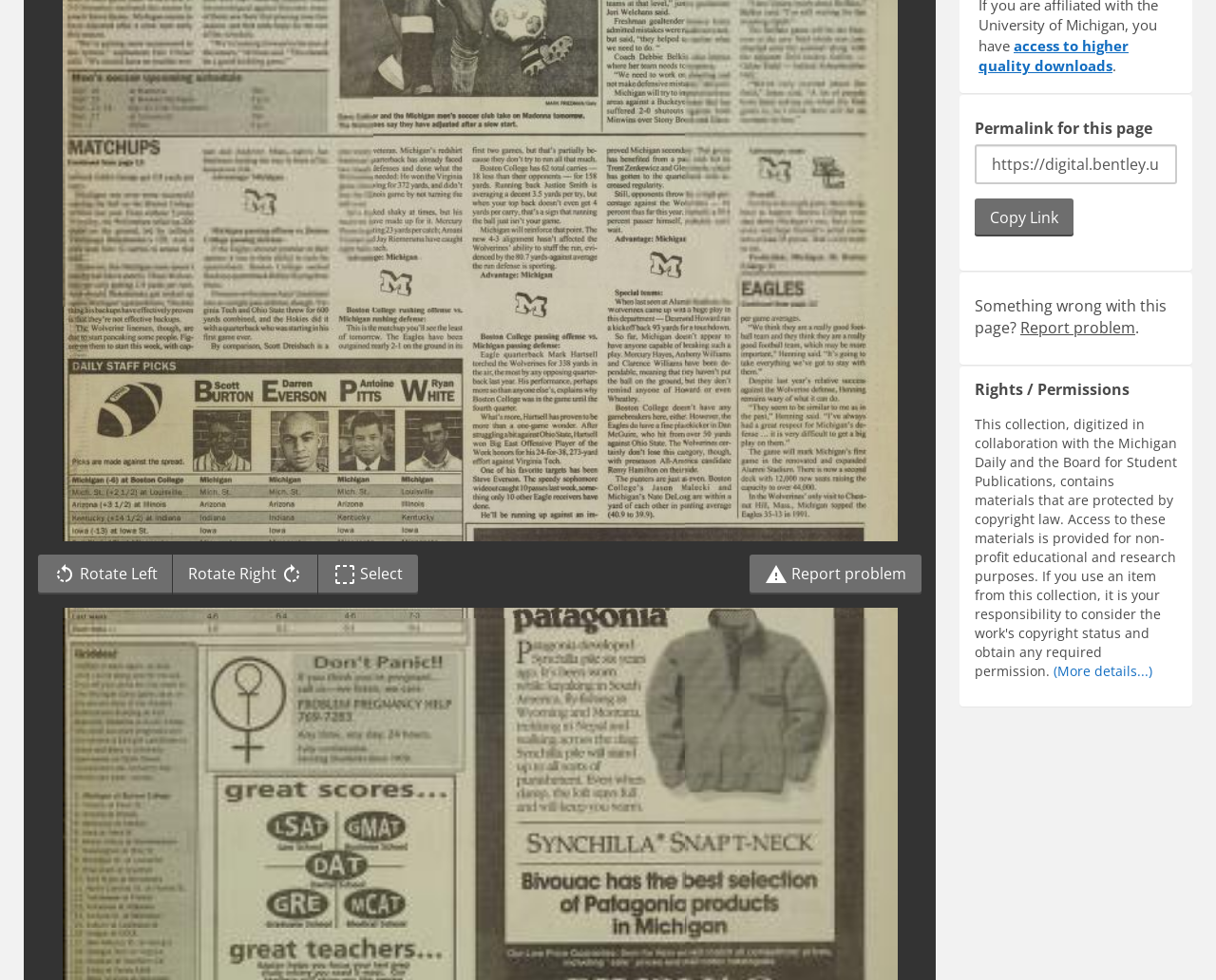Please find the bounding box coordinates (top-left x, top-left y, bottom-right x, bottom-right y) in the screenshot for the UI element described as follows: Report problem

[0.839, 0.324, 0.934, 0.345]